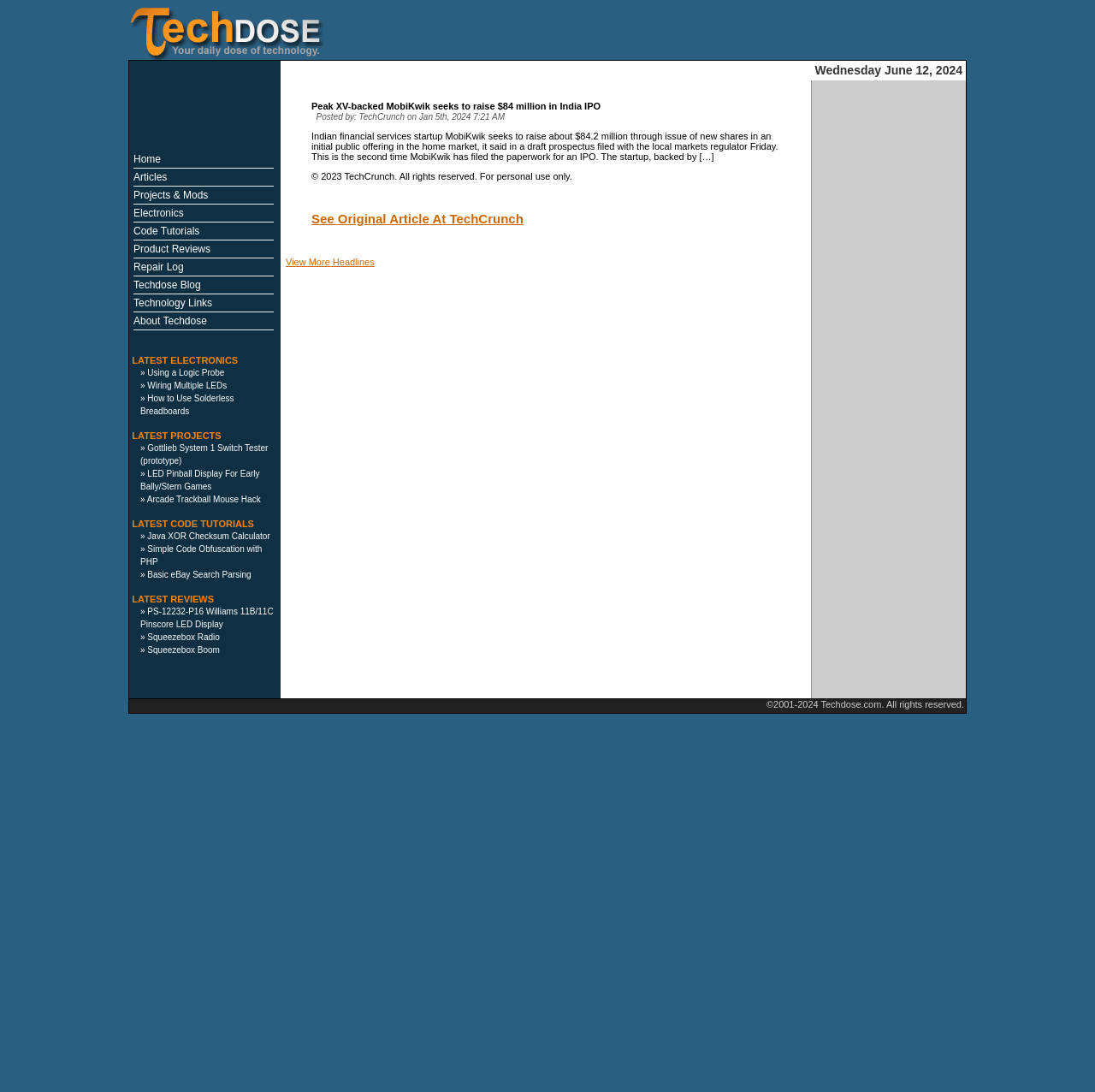Determine the bounding box coordinates of the section to be clicked to follow the instruction: "Read the latest electronics article". The coordinates should be given as four float numbers between 0 and 1, formatted as [left, top, right, bottom].

[0.135, 0.337, 0.205, 0.346]